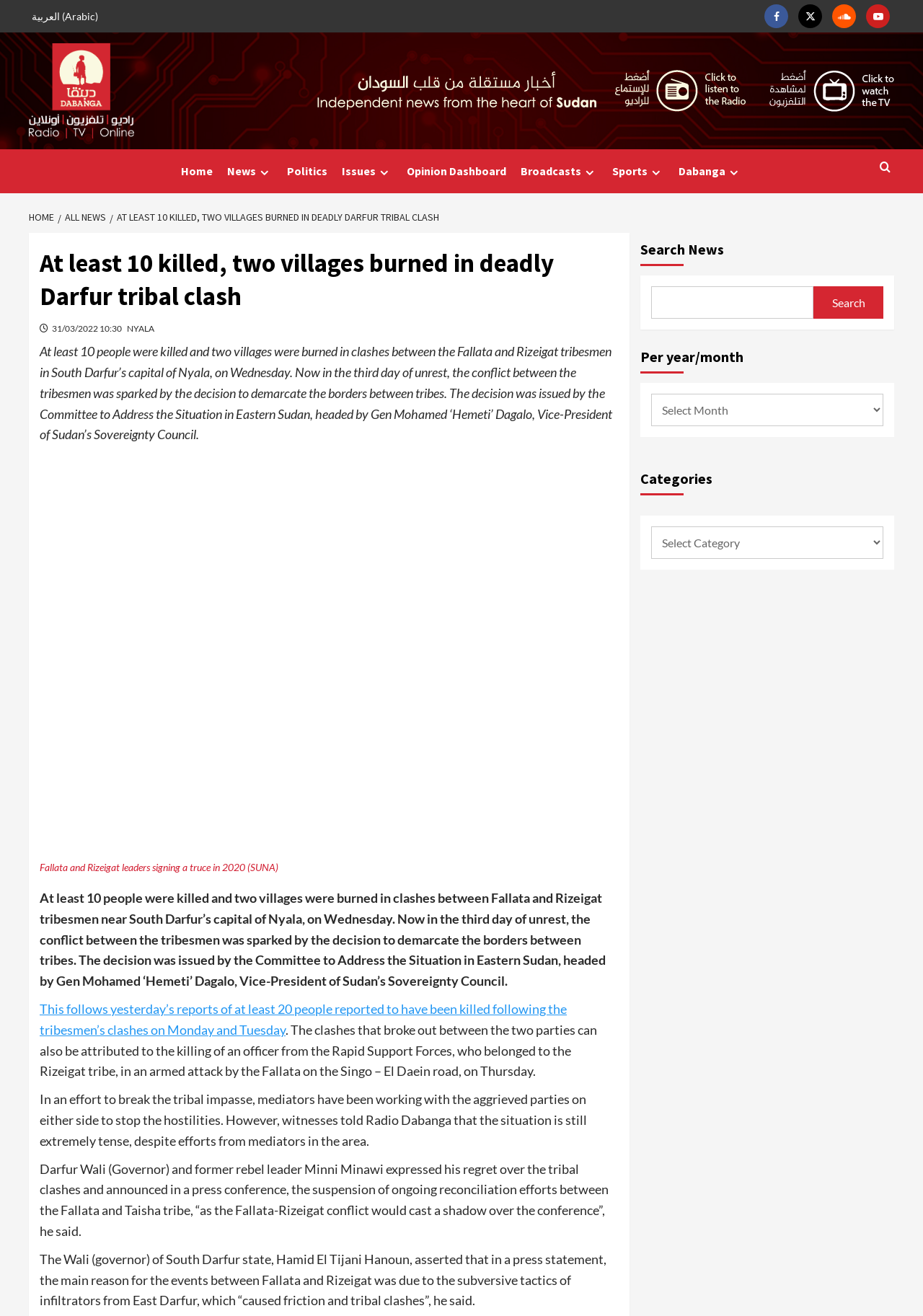Determine the bounding box coordinates of the region to click in order to accomplish the following instruction: "Search for news". Provide the coordinates as four float numbers between 0 and 1, specifically [left, top, right, bottom].

[0.705, 0.218, 0.881, 0.242]